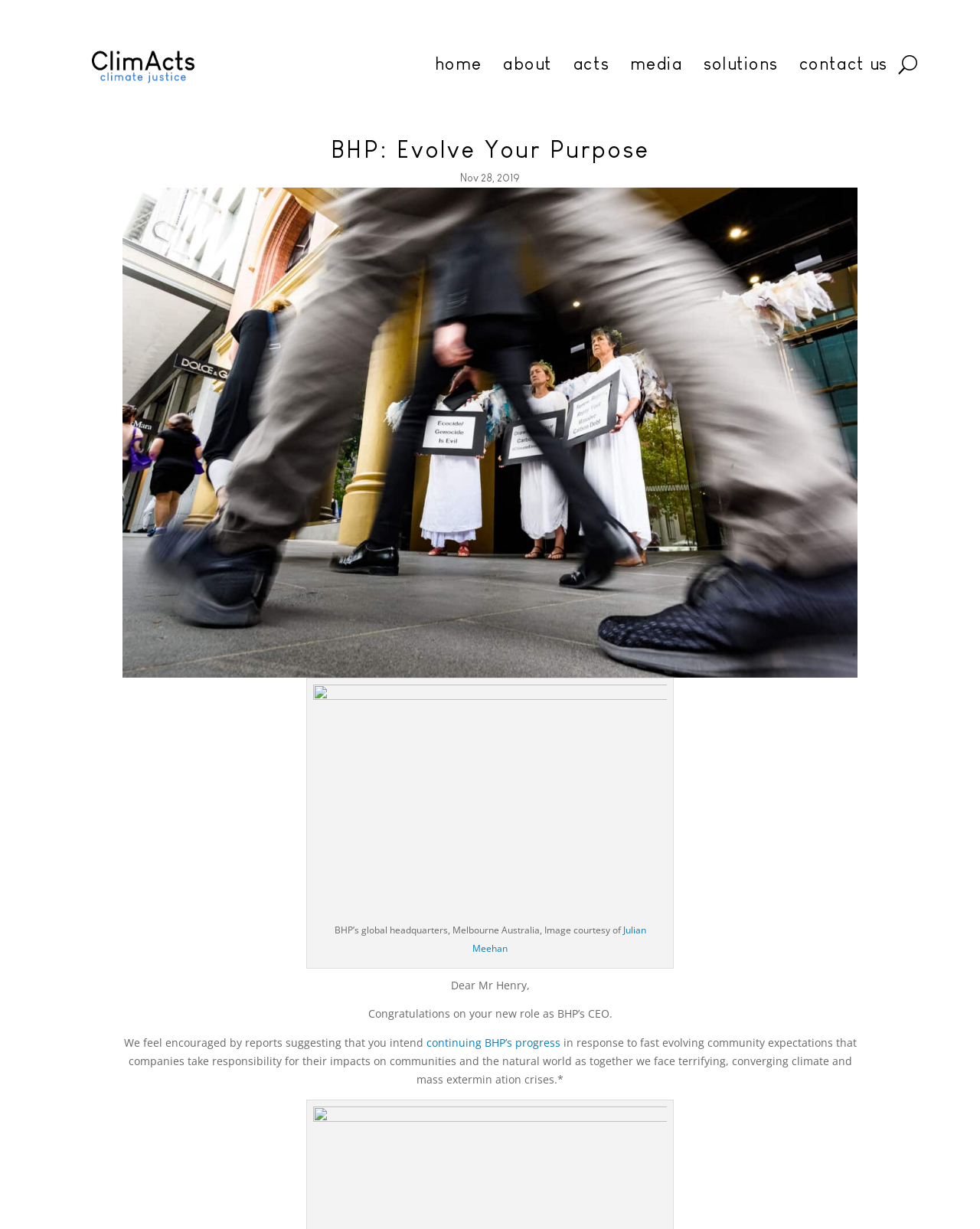Identify the main heading of the webpage and provide its text content.

BHP: Evolve Your Purpose